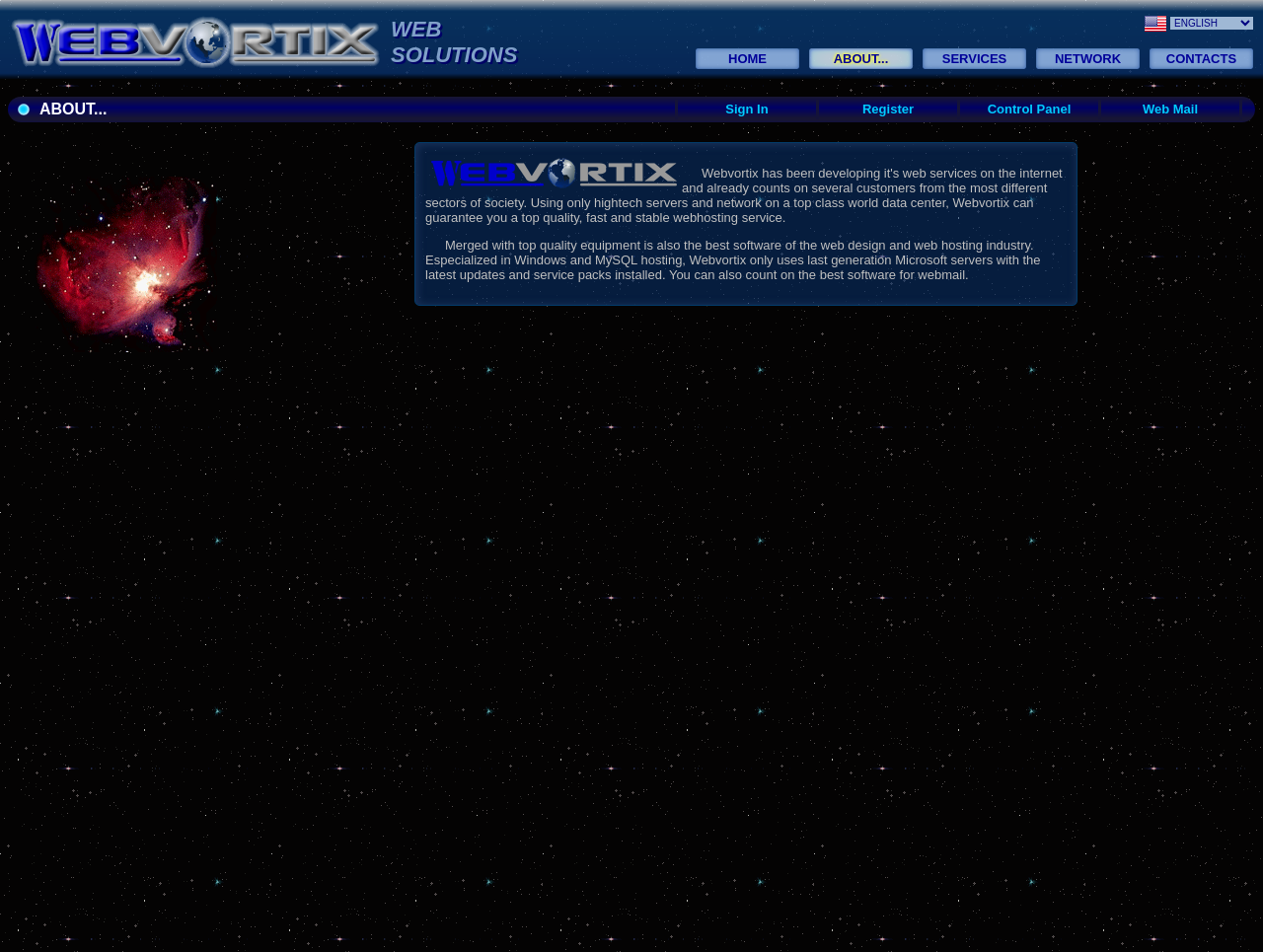Please identify the bounding box coordinates of the region to click in order to complete the task: "Select a language from the dropdown". The coordinates must be four float numbers between 0 and 1, specified as [left, top, right, bottom].

[0.927, 0.018, 0.992, 0.031]